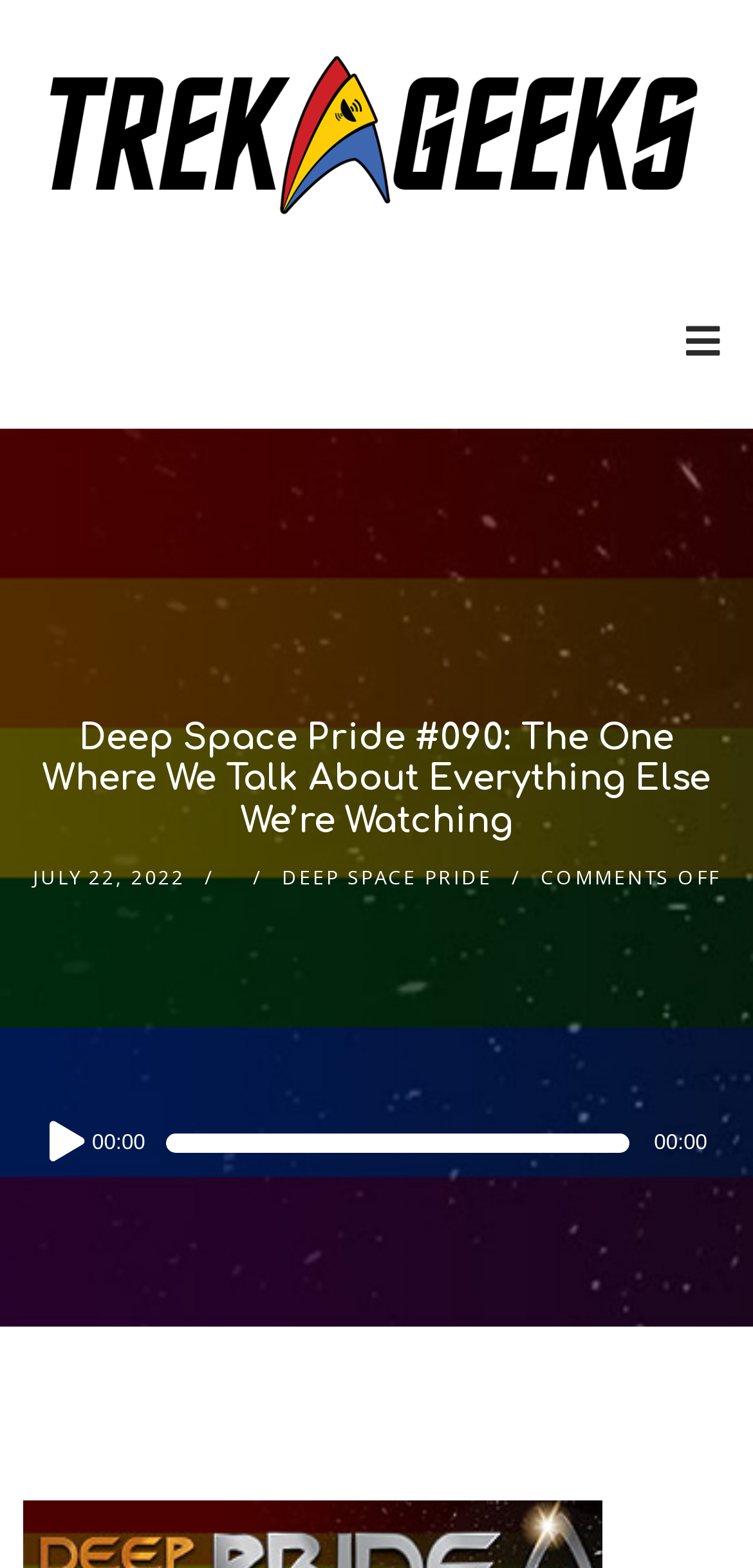Identify and provide the bounding box for the element described by: "Deep Space Pride".

[0.374, 0.551, 0.654, 0.568]